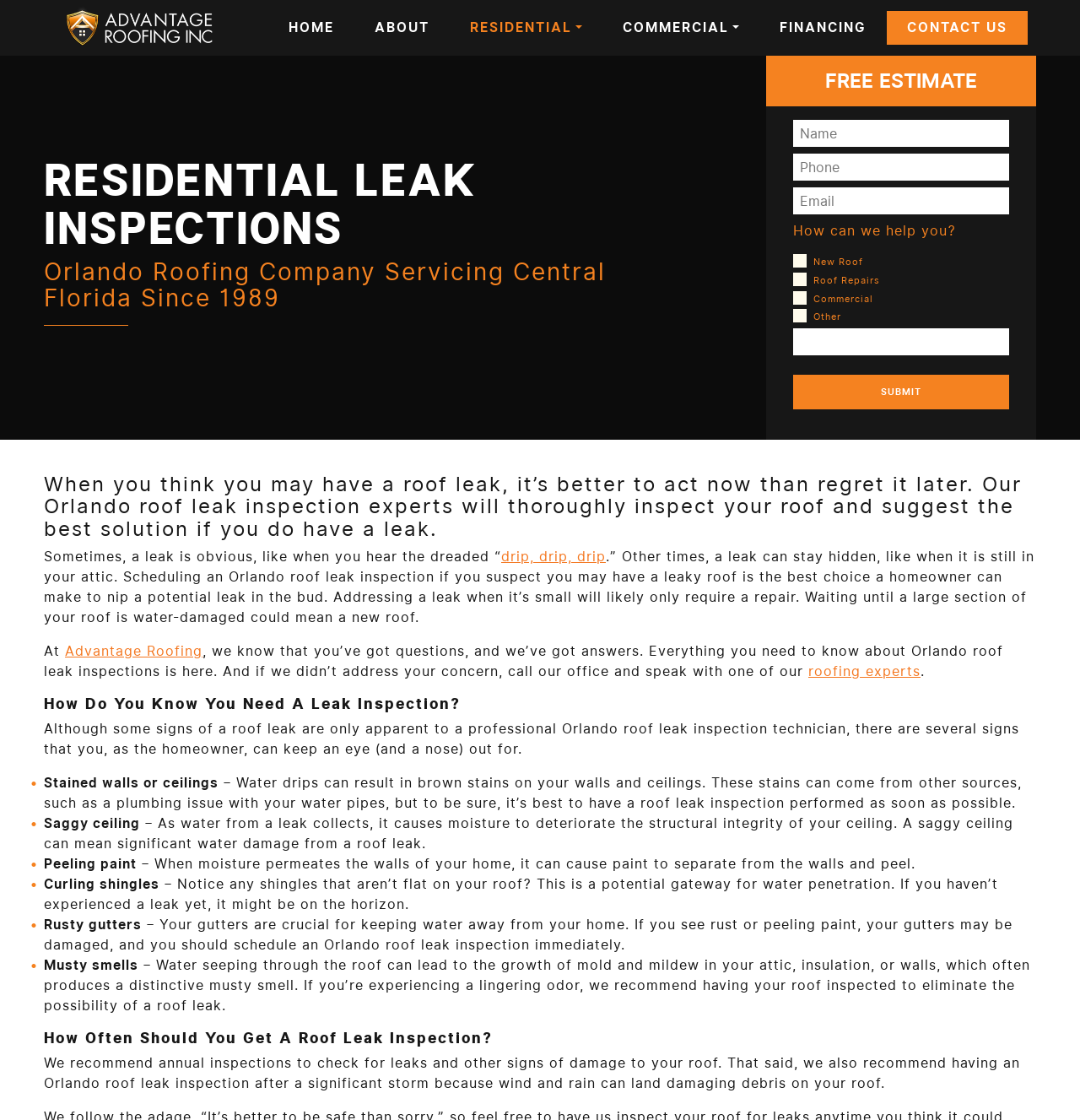Could you provide the bounding box coordinates for the portion of the screen to click to complete this instruction: "Click the 'HOME' link"?

[0.248, 0.01, 0.328, 0.04]